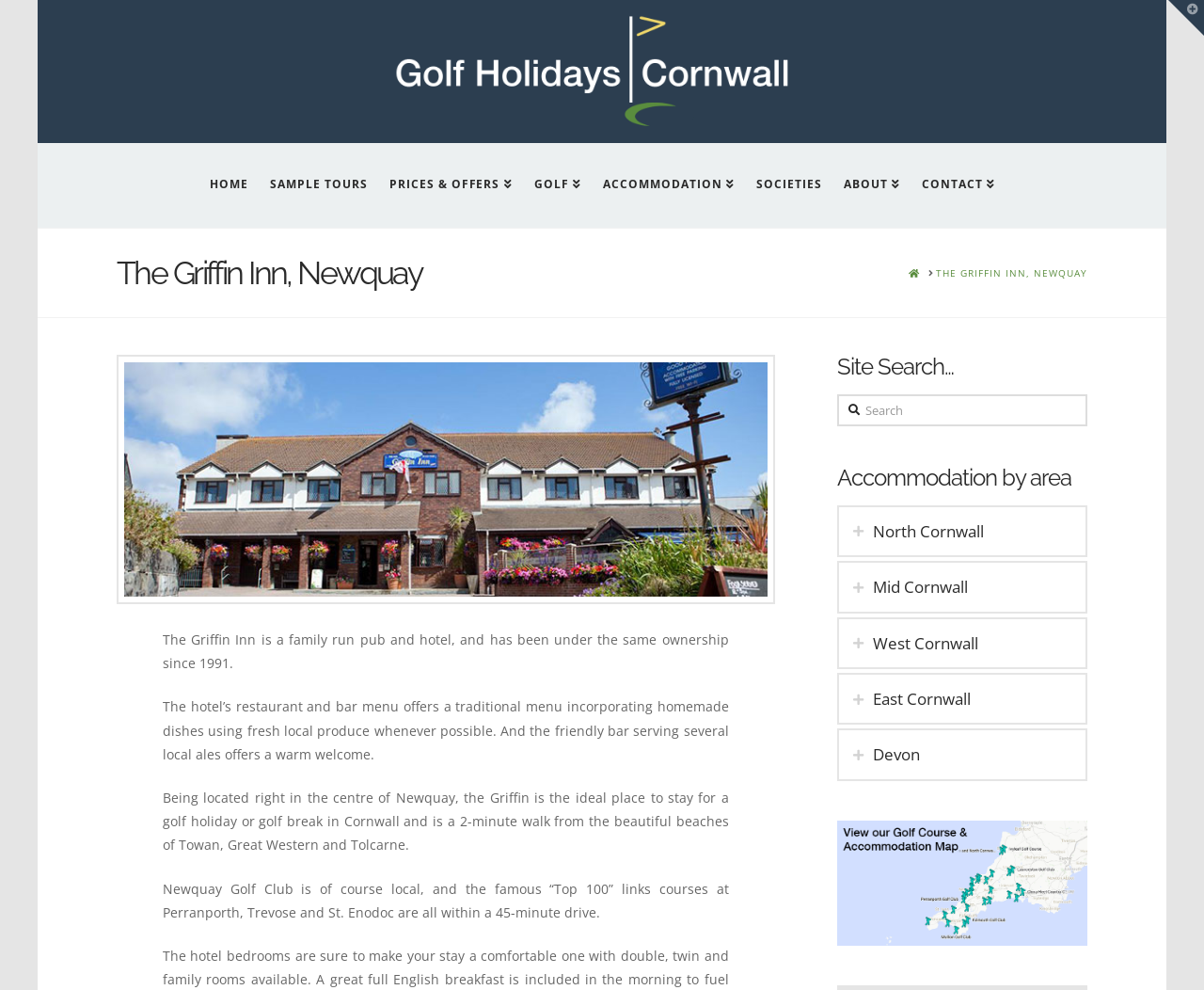Using the element description: "The Griffin Inn, Newquay", determine the bounding box coordinates for the specified UI element. The coordinates should be four float numbers between 0 and 1, [left, top, right, bottom].

[0.777, 0.27, 0.903, 0.282]